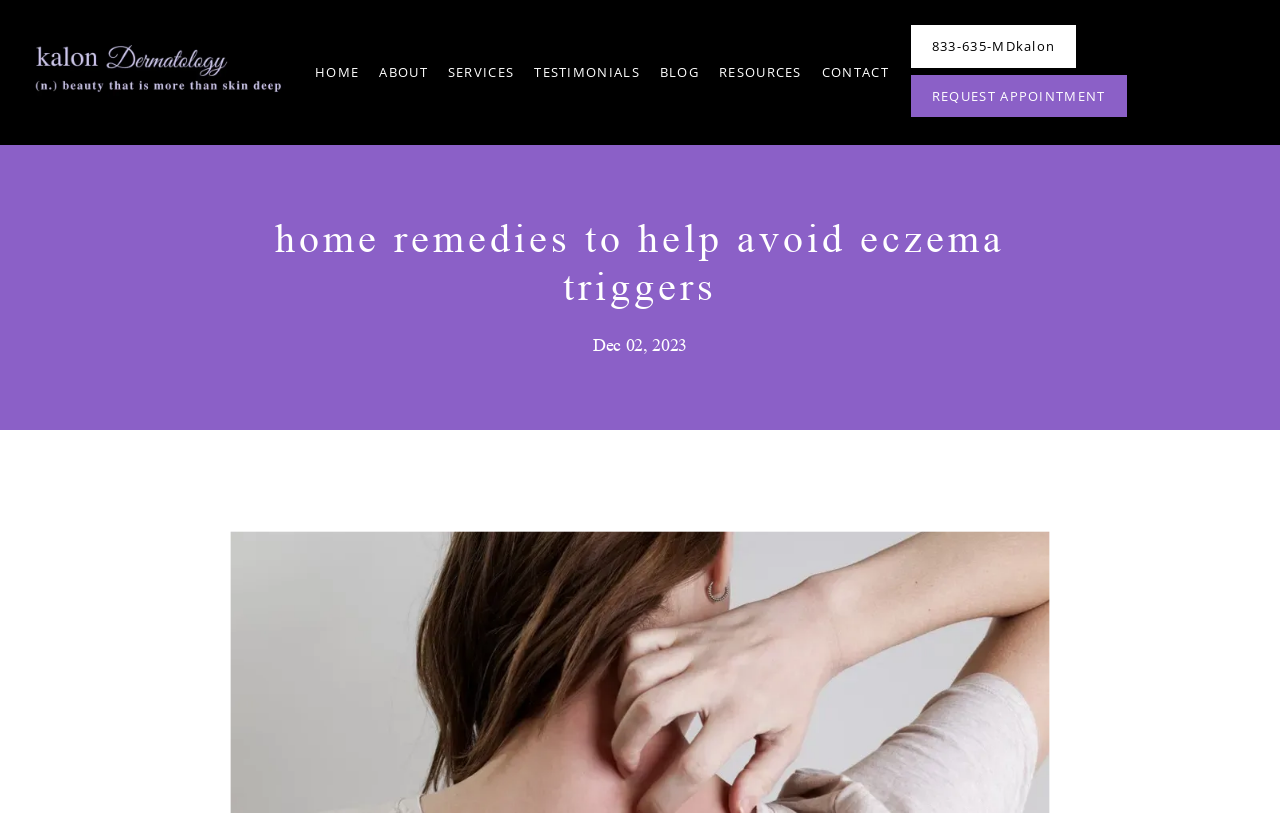What is the date of the article?
From the details in the image, provide a complete and detailed answer to the question.

I found the date of the article by looking at the StaticText element inside the article element, which is 'Dec 02, 2023'. This is likely the date when the article was published.